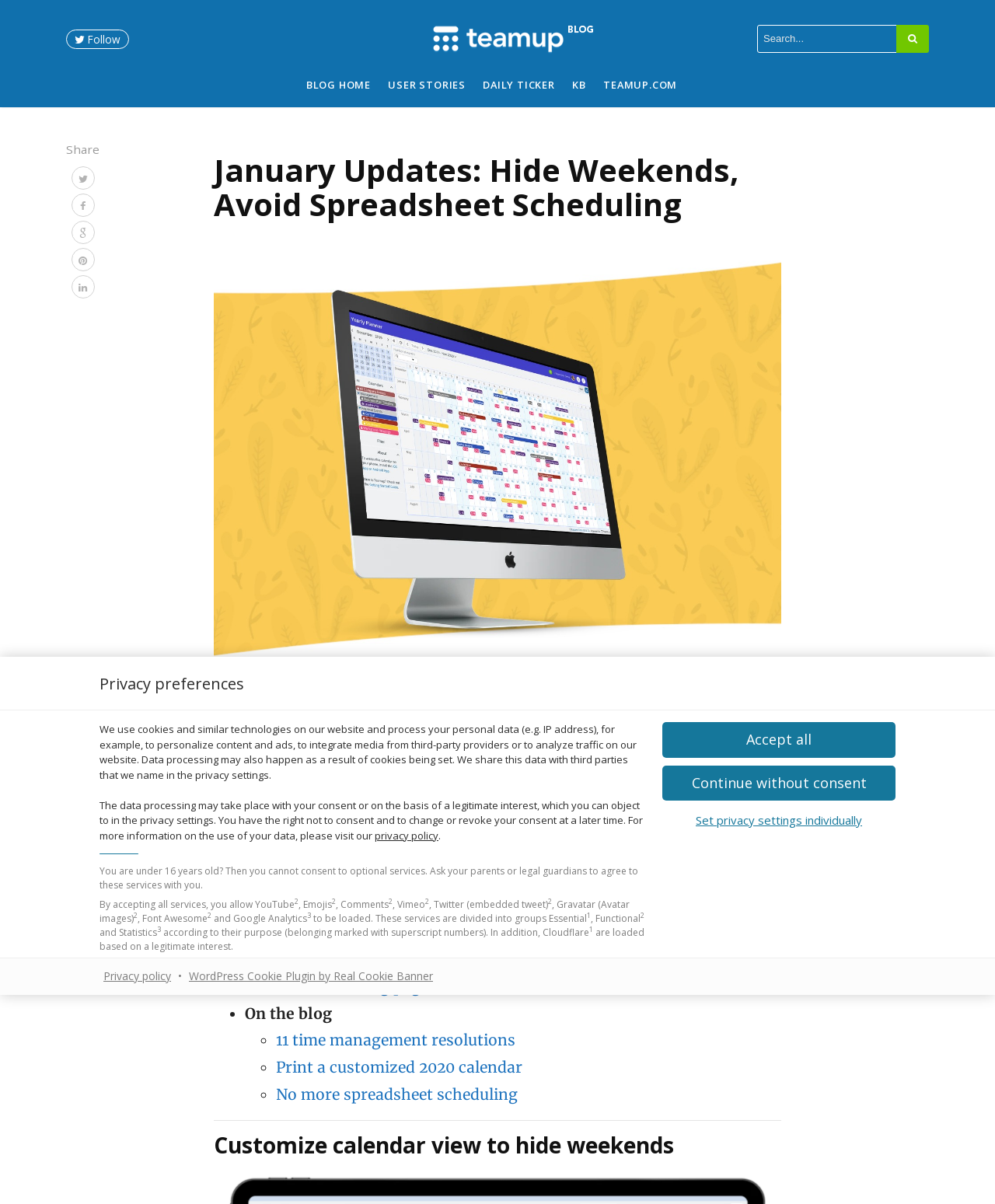Please find and report the bounding box coordinates of the element to click in order to perform the following action: "Search for something". The coordinates should be expressed as four float numbers between 0 and 1, in the format [left, top, right, bottom].

[0.761, 0.021, 0.902, 0.044]